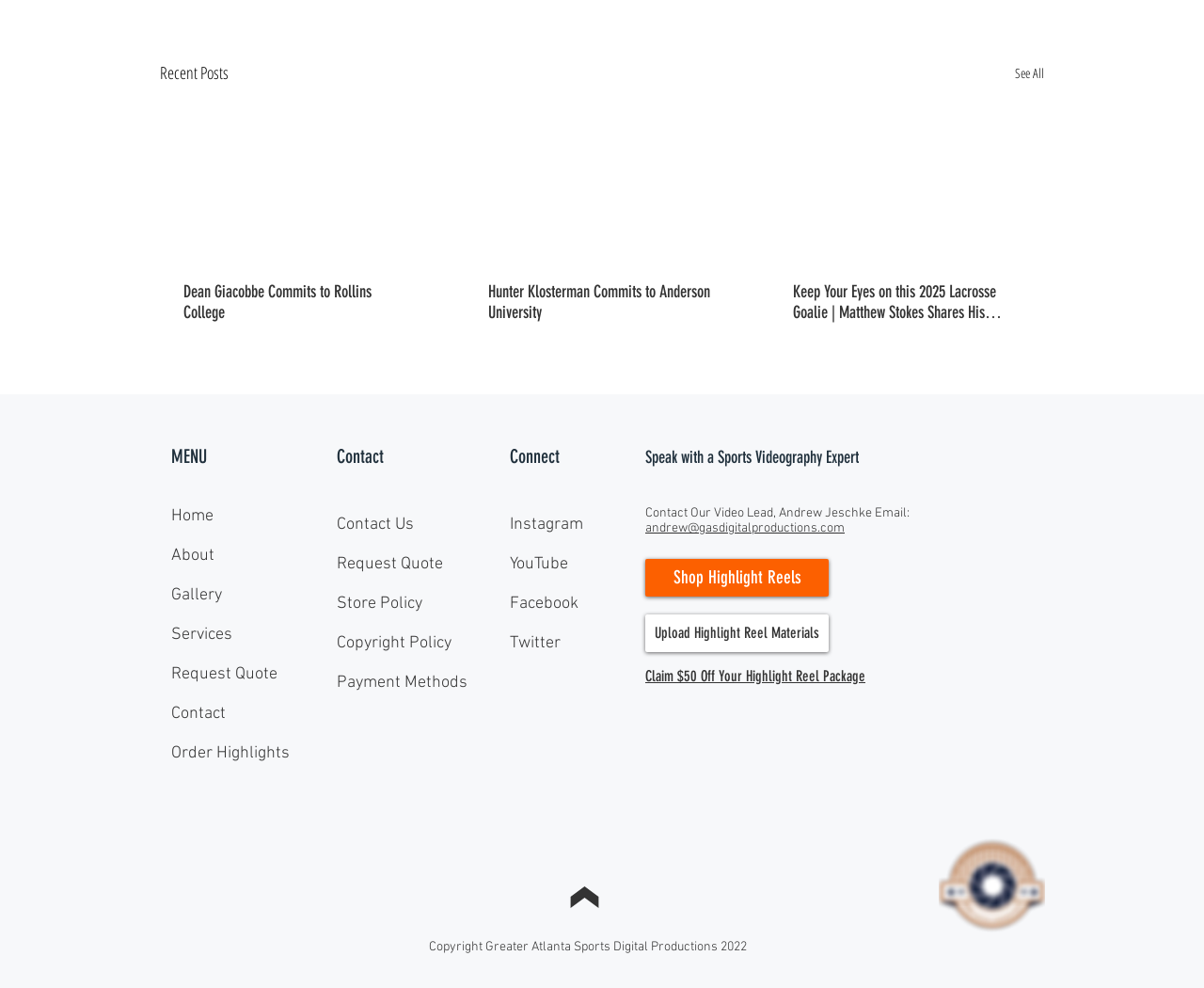Please identify the bounding box coordinates of the element I should click to complete this instruction: 'See all recent posts'. The coordinates should be given as four float numbers between 0 and 1, like this: [left, top, right, bottom].

[0.843, 0.06, 0.867, 0.088]